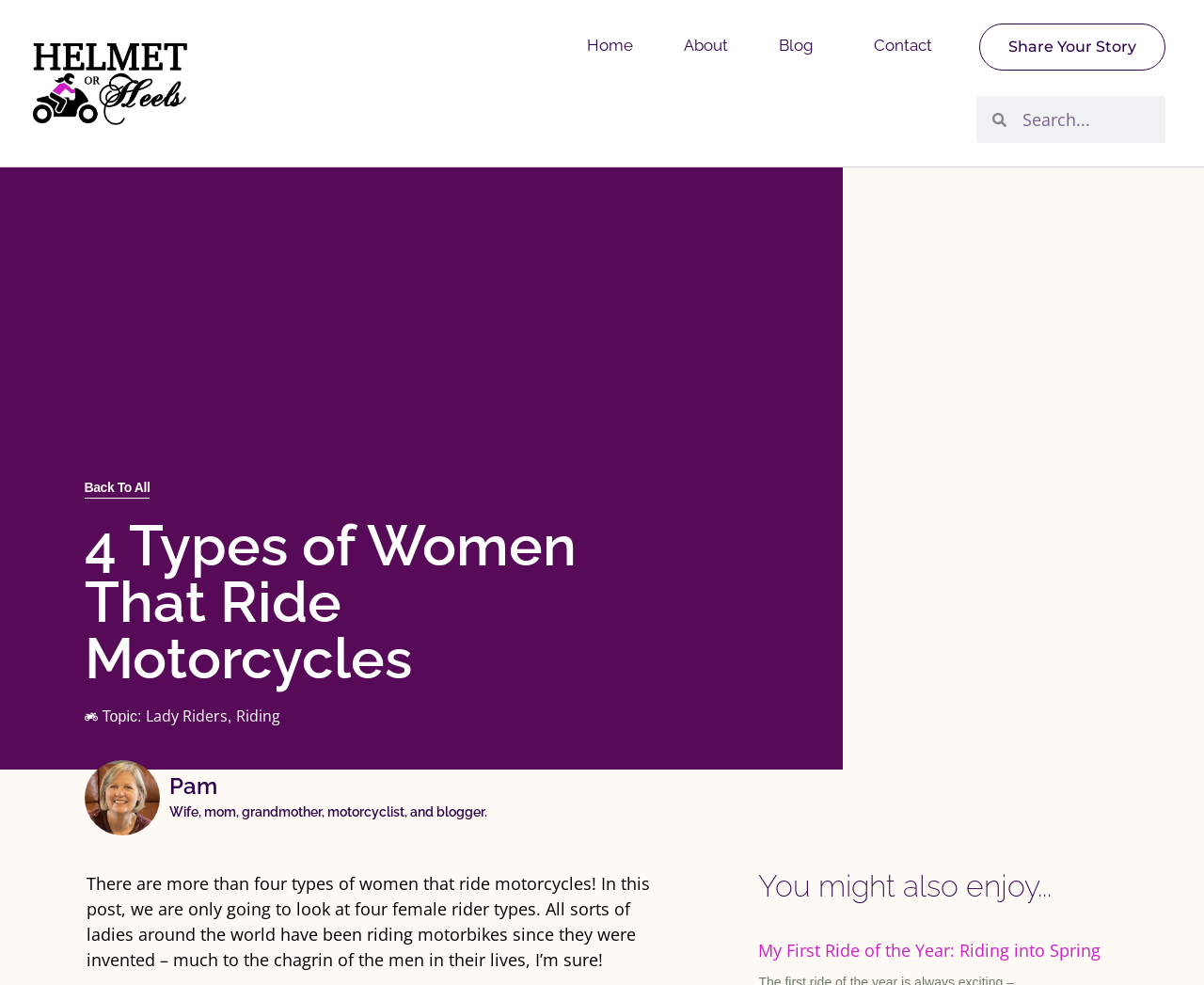Could you specify the bounding box coordinates for the clickable section to complete the following instruction: "Click on the 'Home' link"?

[0.467, 0.024, 0.547, 0.068]